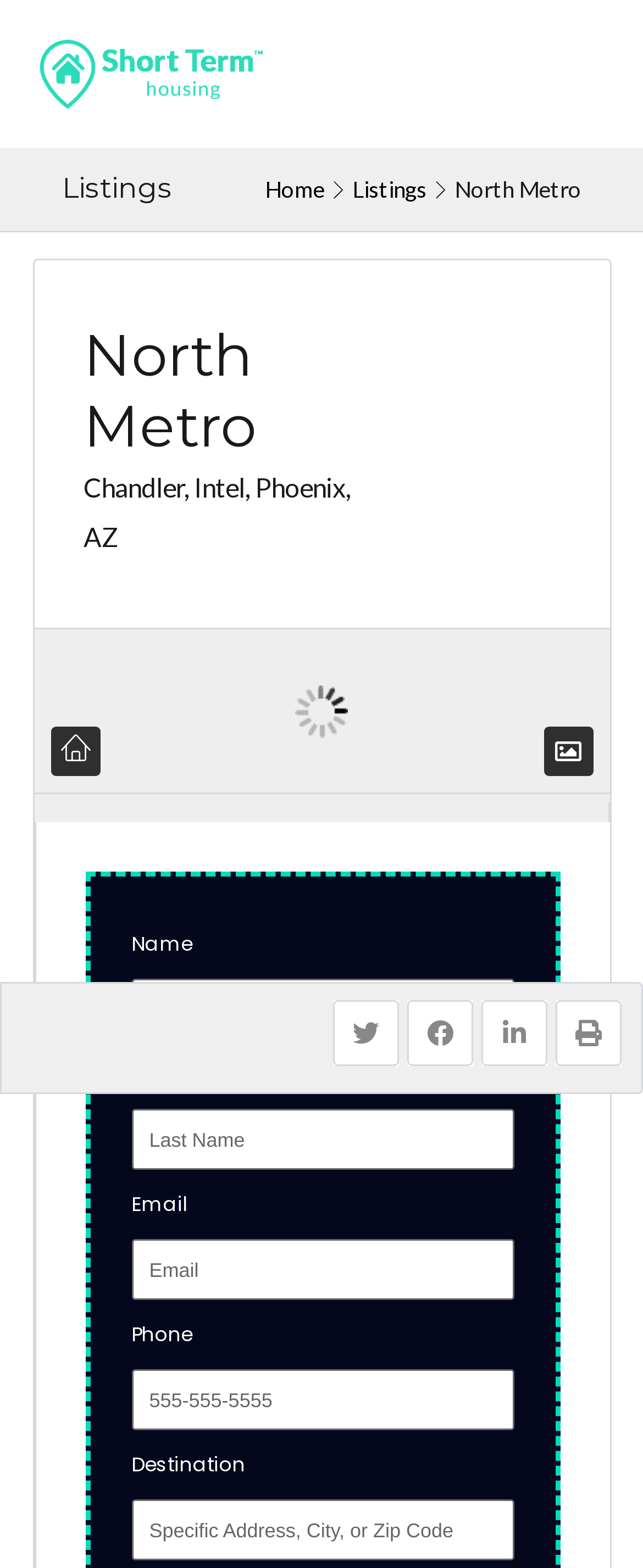Describe all significant elements and features of the webpage.

This webpage appears to be a property listing page for short-term furnished apartments in Chandler, AZ. At the top, there is a logo and a link to the website "ShortTermHousing.com" on the left, and a navigation menu with links to "Home" and "Listings" on the right. Below the navigation menu, there is a heading that reads "North Metro" and a subheading that lists the location as "Chandler, Intel, Phoenix, AZ".

On the left side of the page, there is a large image that takes up most of the vertical space. Above the image, there are four social media links represented by icons. Below the image, there is a form with fields for "Name", "Email", "Phone", and "Destination", where users can input their information.

The page also has a prominent heading that reads "500 North Metro Boulevard Chandler, AZ 85226 Short-term Lease Apartments - Furnished + Utilities" at the very top, which suggests that this is the main title of the page. Overall, the page appears to be a property listing page with a focus on short-term furnished apartments in Chandler, AZ.